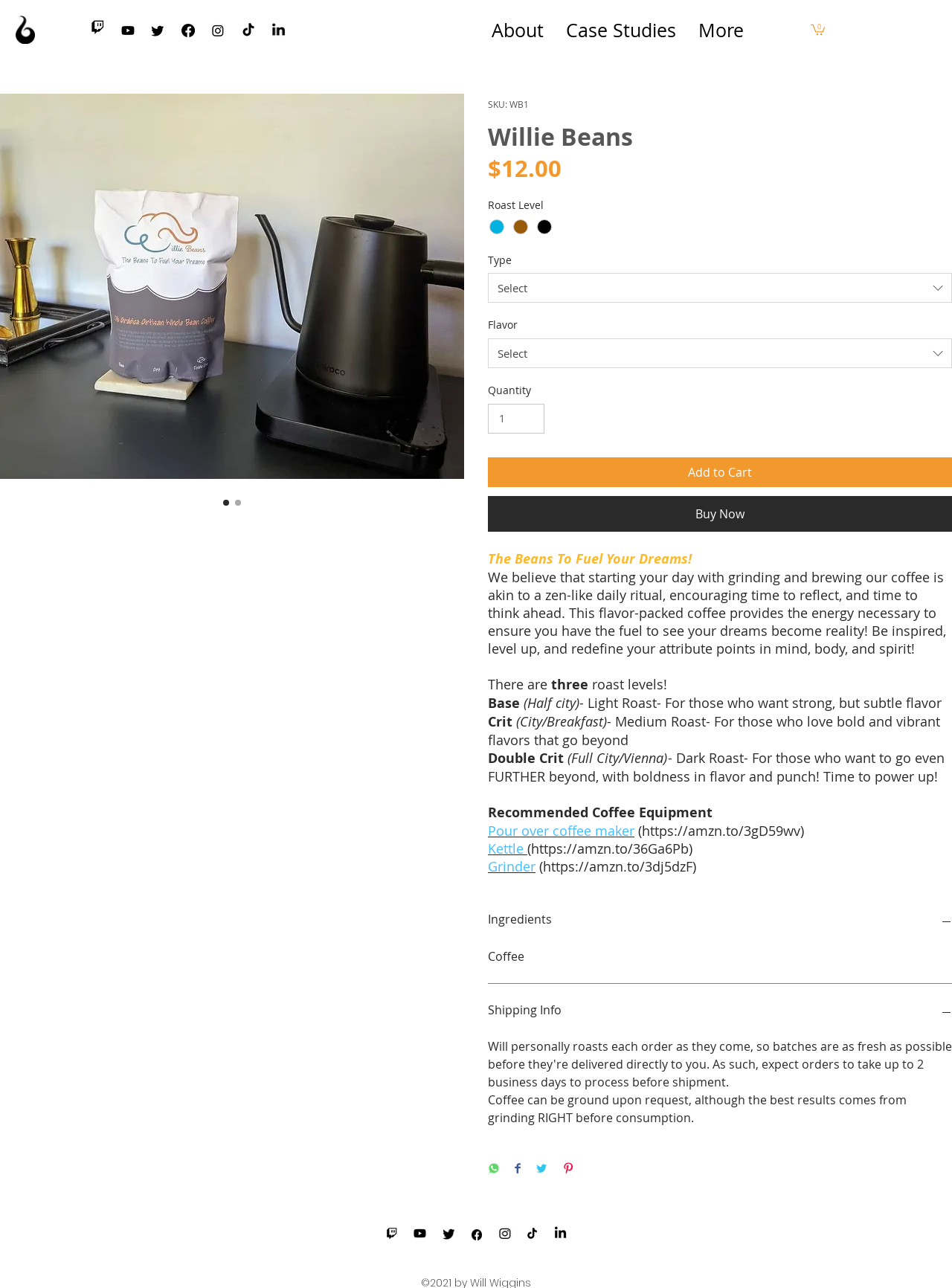Find the bounding box coordinates of the element to click in order to complete the given instruction: "Click the 'Learn More' button."

[0.74, 0.149, 0.8, 0.16]